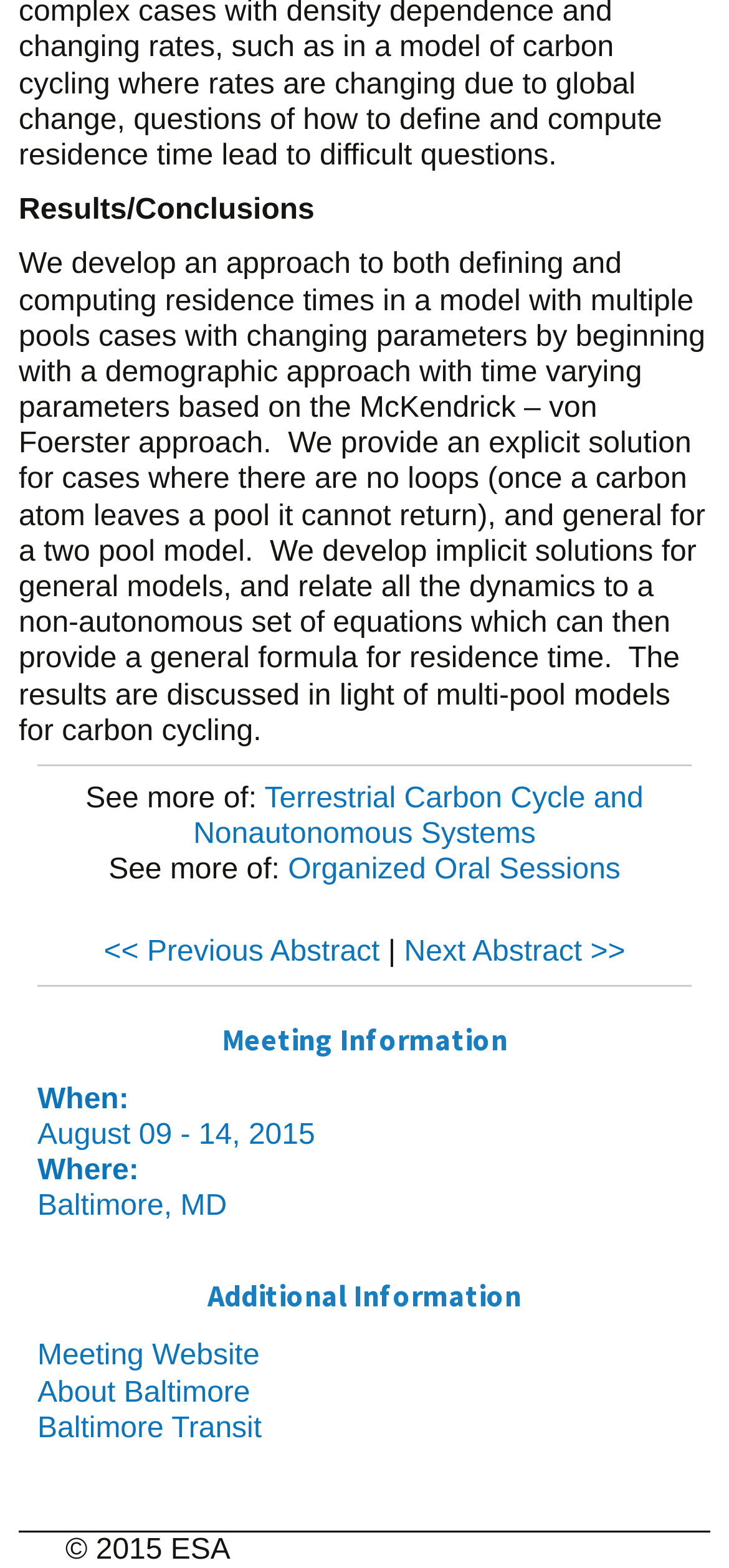Answer the question below with a single word or a brief phrase: 
Where is the meeting taking place?

Baltimore, MD